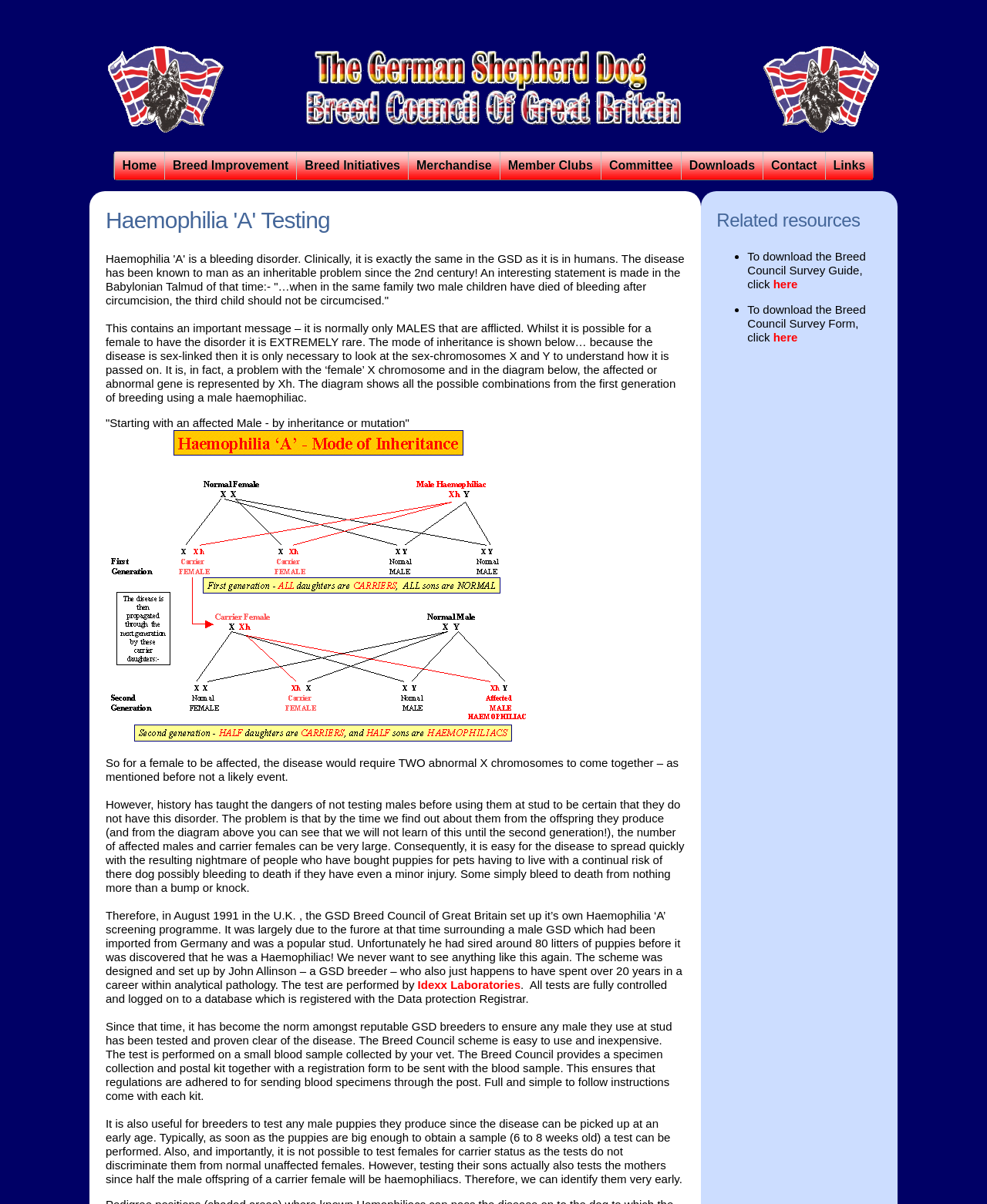Find the bounding box of the UI element described as: "April 2019". The bounding box coordinates should be given as four float values between 0 and 1, i.e., [left, top, right, bottom].

None